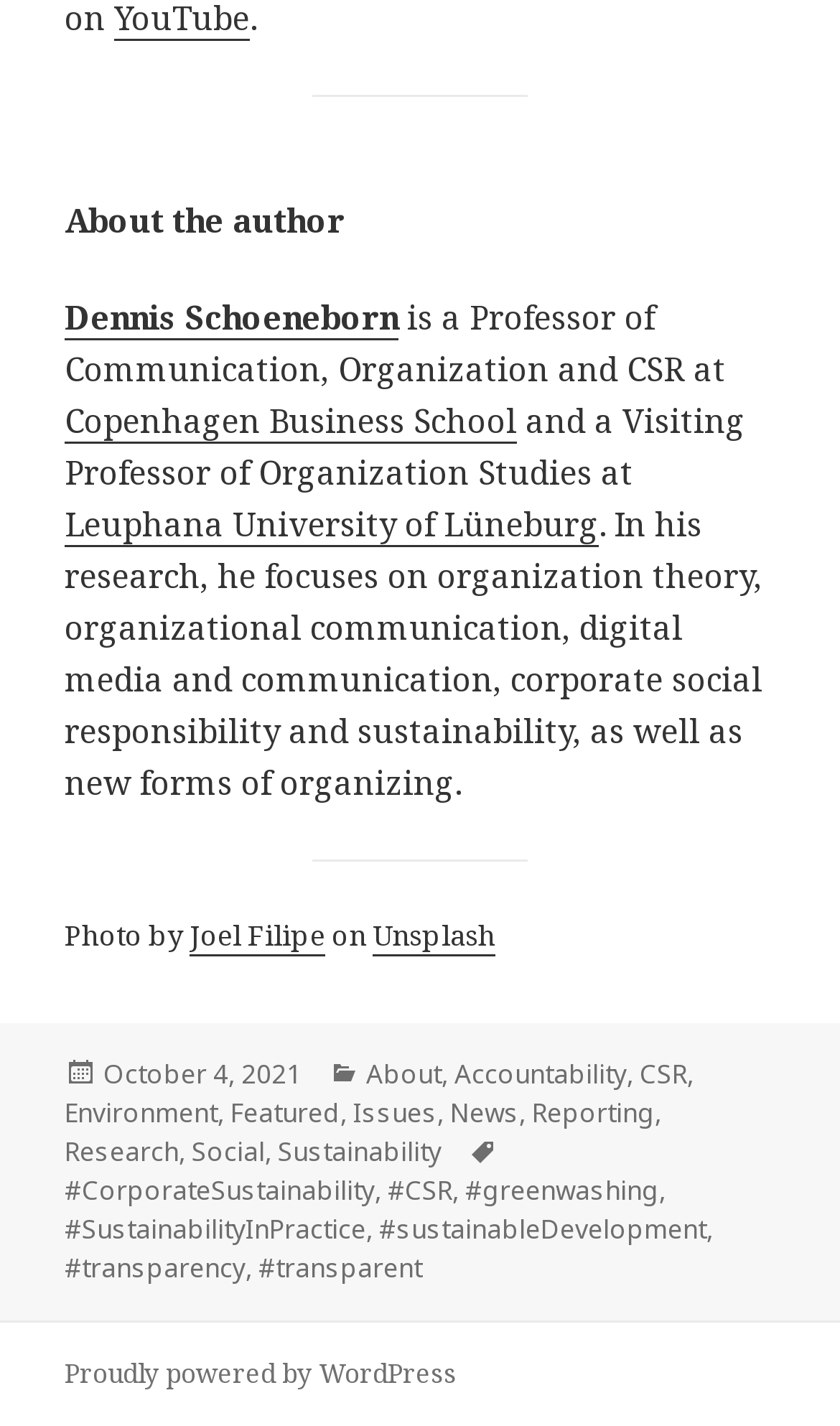Given the element description, predict the bounding box coordinates in the format (top-left x, top-left y, bottom-right x, bottom-right y), using floating point numbers between 0 and 1: alt="University of North Dakota"

None